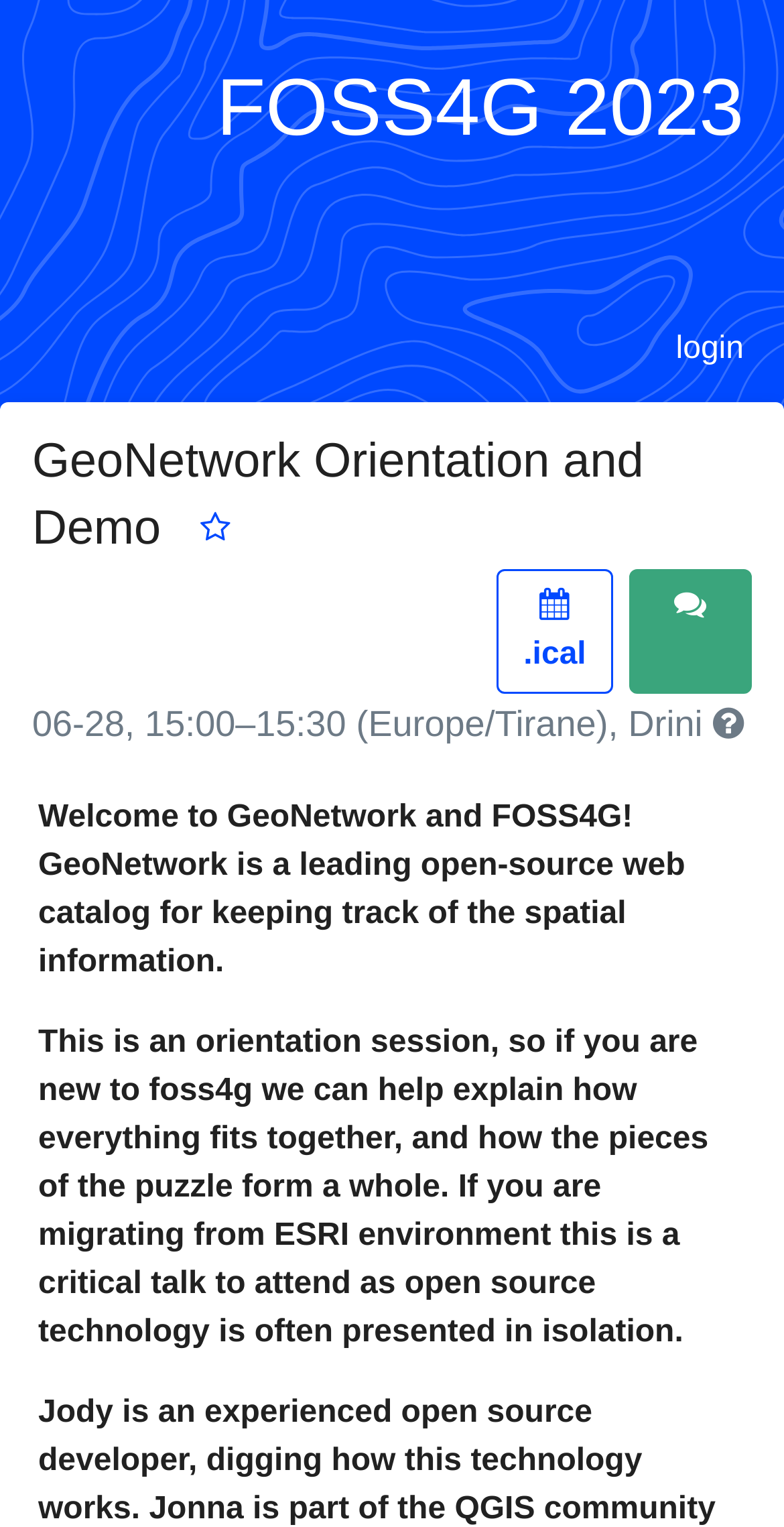From the webpage screenshot, predict the bounding box coordinates (top-left x, top-left y, bottom-right x, bottom-right y) for the UI element described here: parent_node: .ical

[0.801, 0.372, 0.959, 0.454]